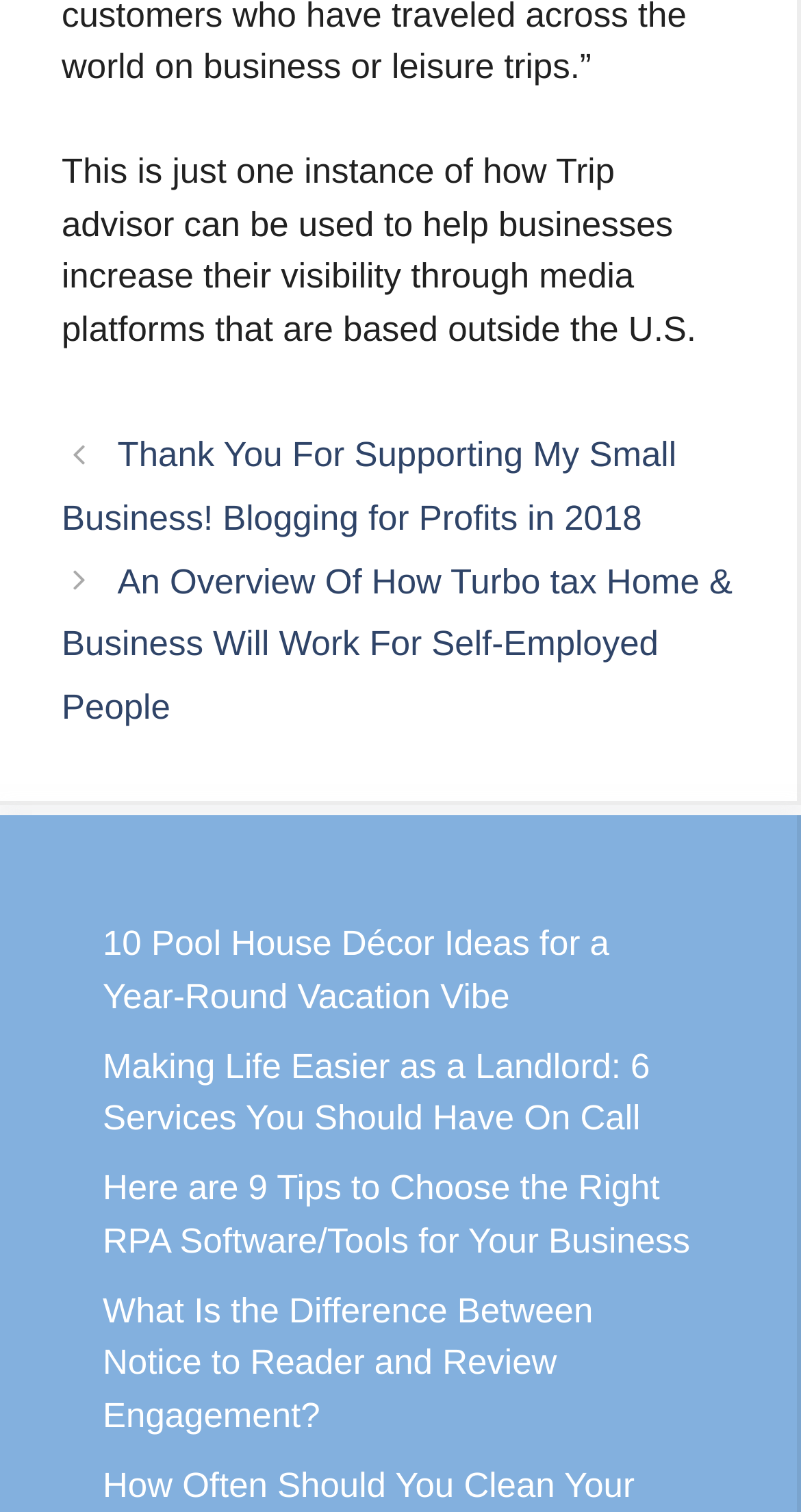Answer the following query with a single word or phrase:
What is the vertical position of the link '10 Pool House Décor Ideas for a Year-Round Vacation Vibe'?

Below the footer